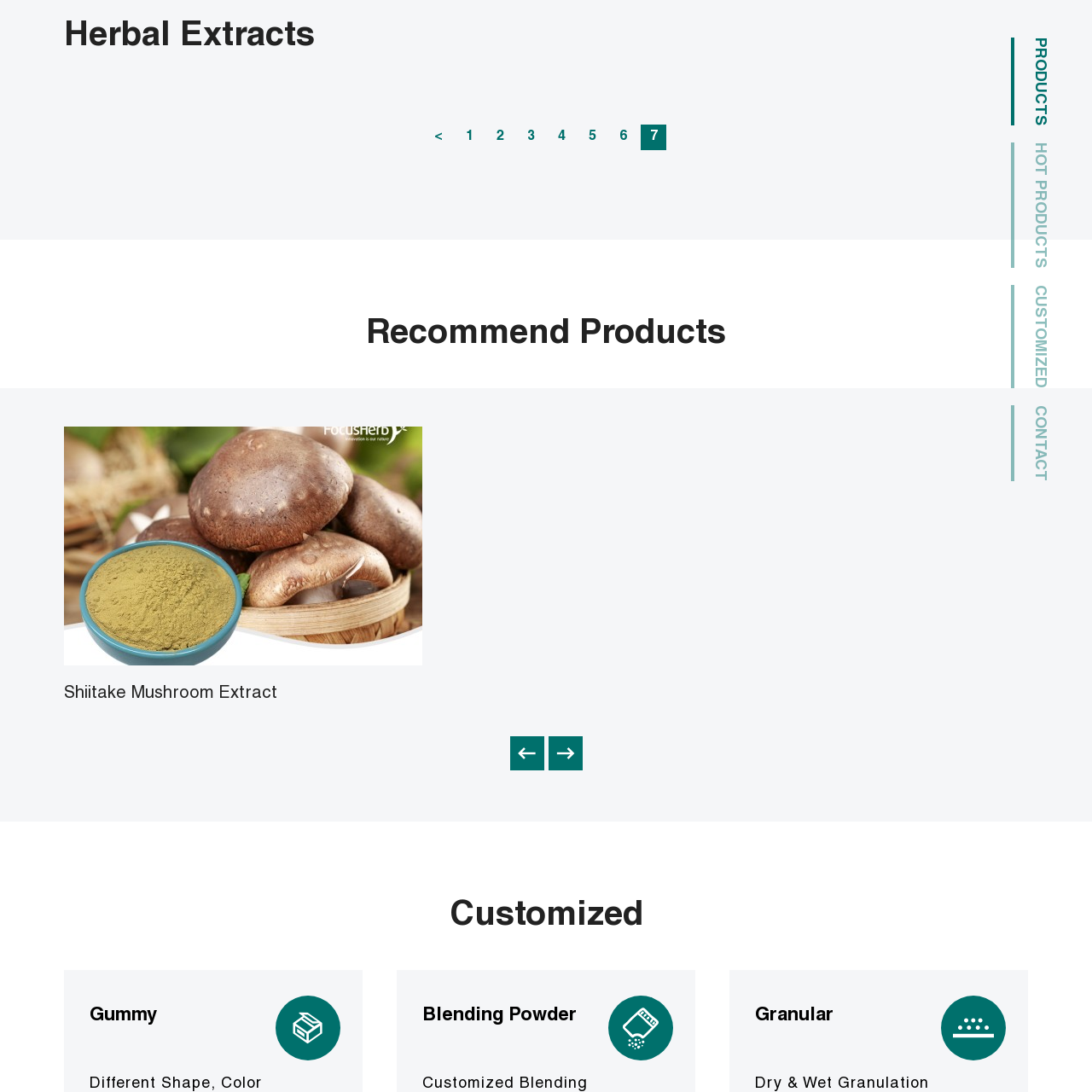Create a thorough and descriptive caption for the photo marked by the red boundary.

The image features the label for "Shiitake Mushroom Extract," showcasing a distinctive outline that represents this particular herbal extract. This product is prominently highlighted within the "Recommended Products" section, indicating its significance among other offerings. Shiitake mushrooms are known for their health benefits, including immune-boosting properties and potential anti-cancer effects. The visual presentation is designed to attract attention, aligning with the herbal extract’s natural and health-oriented branding. This product likely appeals to consumers interested in natural supplements and holistic wellness.